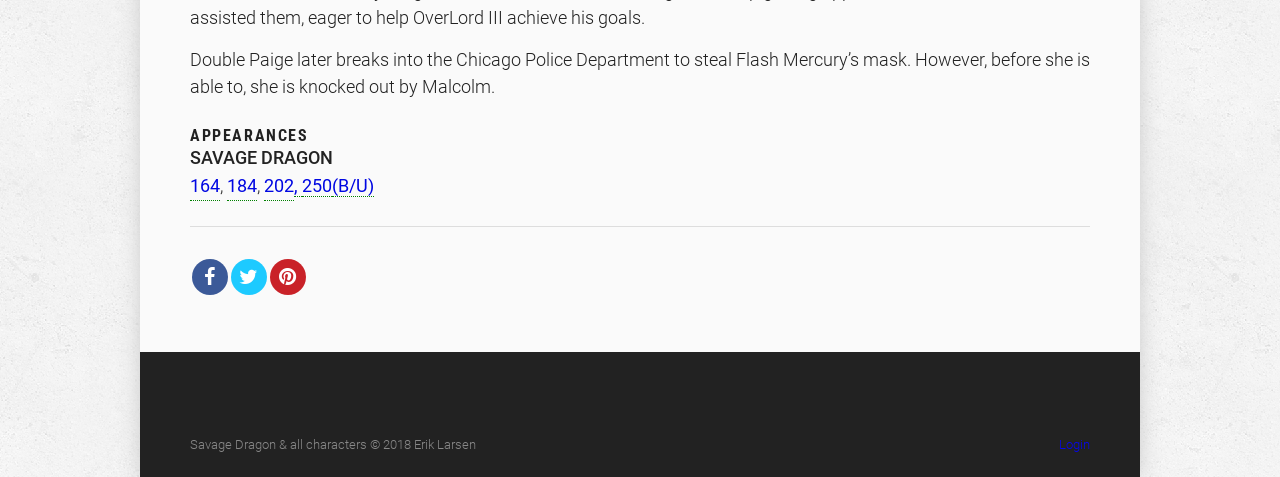How many social media platforms are available for sharing?
Can you give a detailed and elaborate answer to the question?

I found three link elements with the text 'Share on Facebook', 'Share on Twitter', and 'Share on Pinterest' which indicates that there are three social media platforms available for sharing.